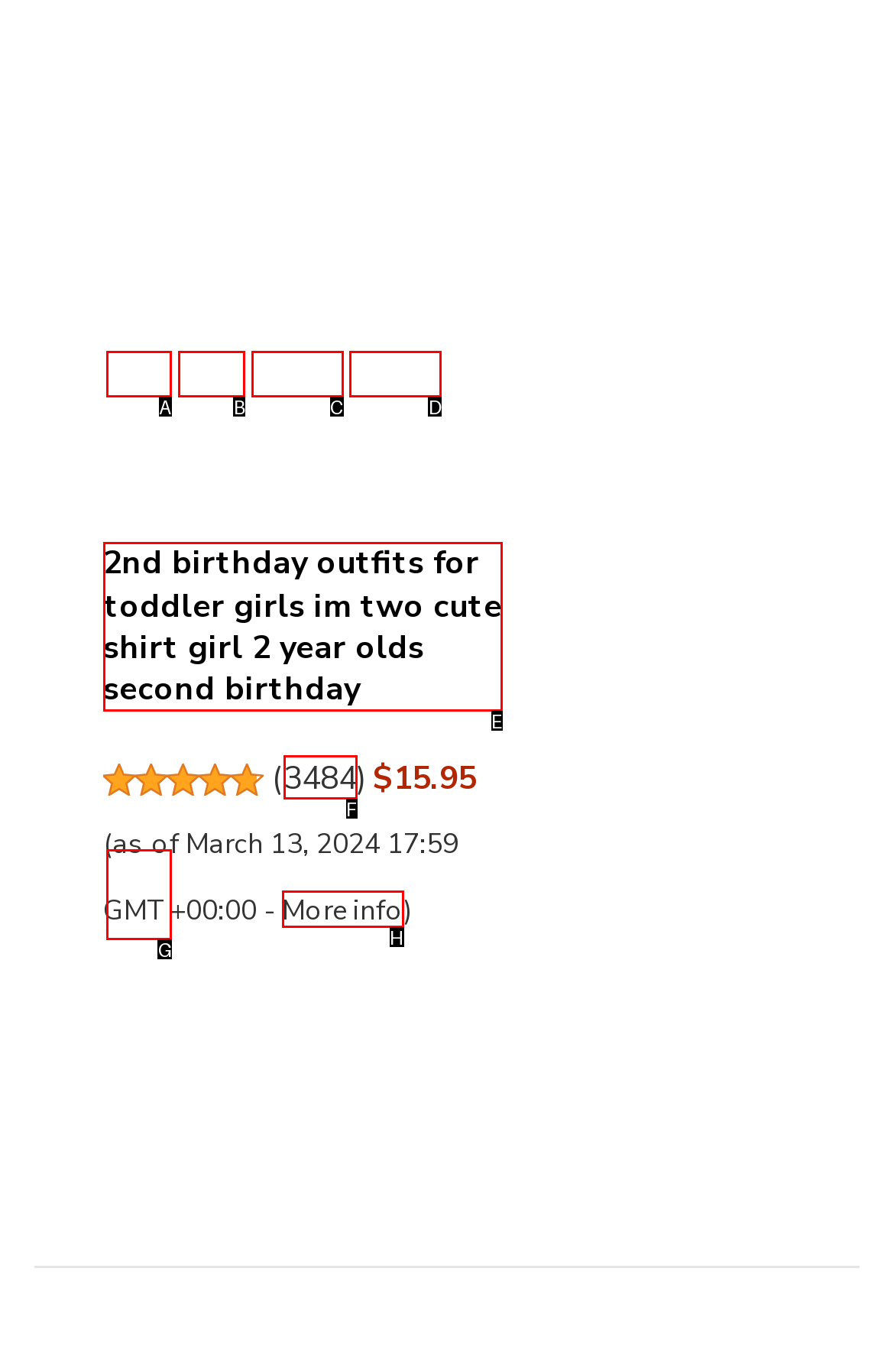Determine which element should be clicked for this task: View the 2nd birthday outfit image #1
Answer with the letter of the selected option.

G